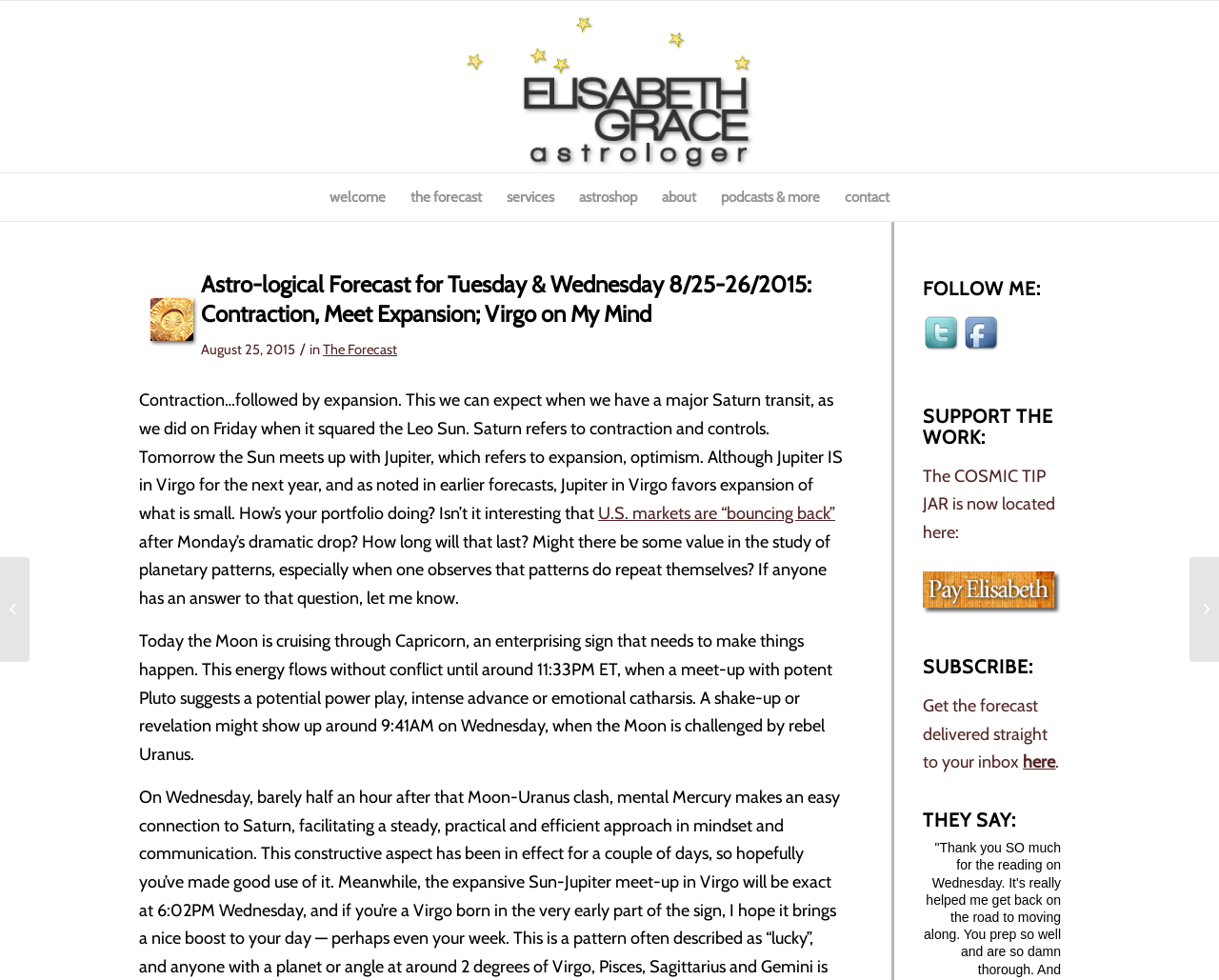Using the information in the image, could you please answer the following question in detail:
What is the date of the astrological forecast?

The date of the astrological forecast is August 25, 2015, which can be found in the time element on the webpage.